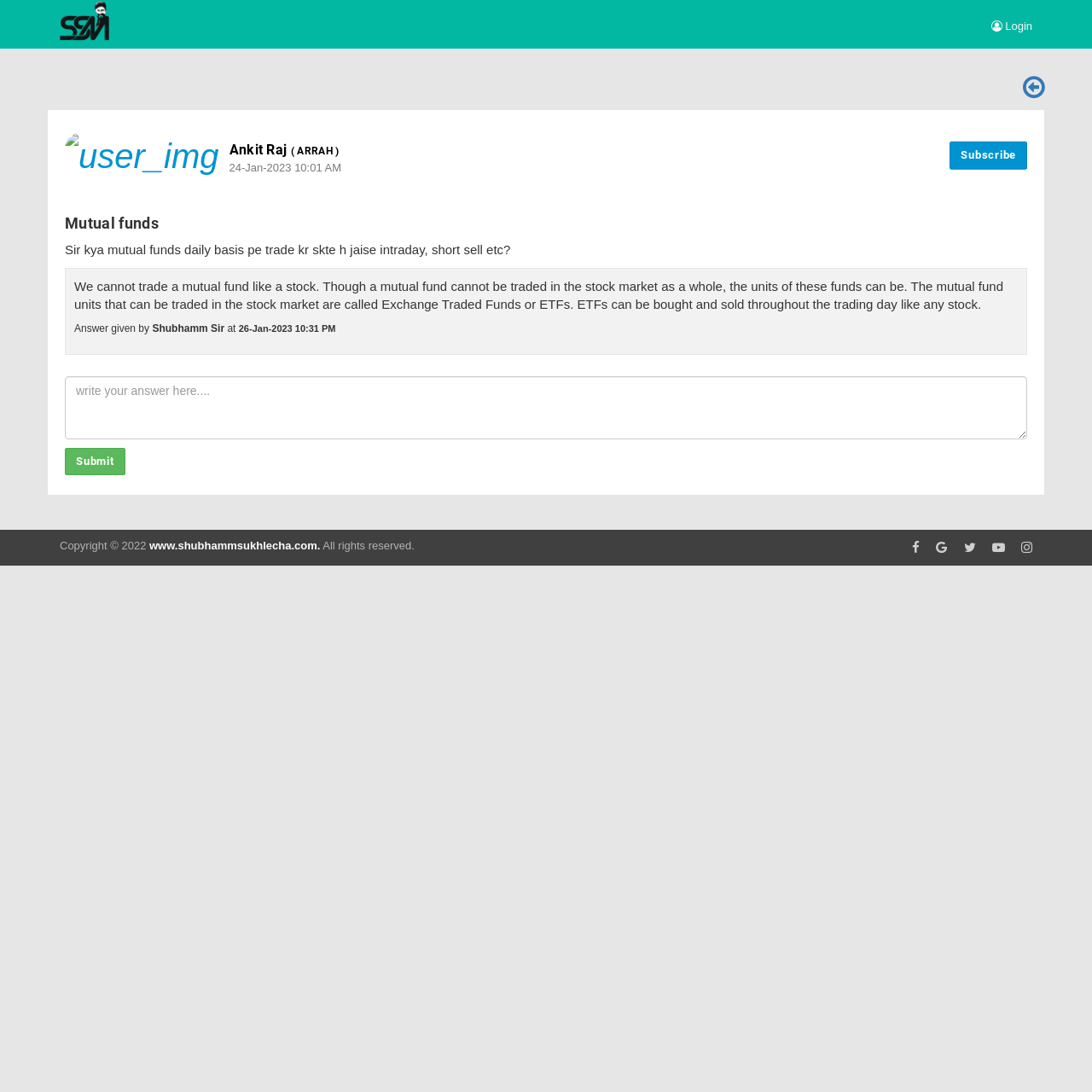Who provided the answer to the question?
Please provide a single word or phrase as your answer based on the image.

Shubhamm Sir